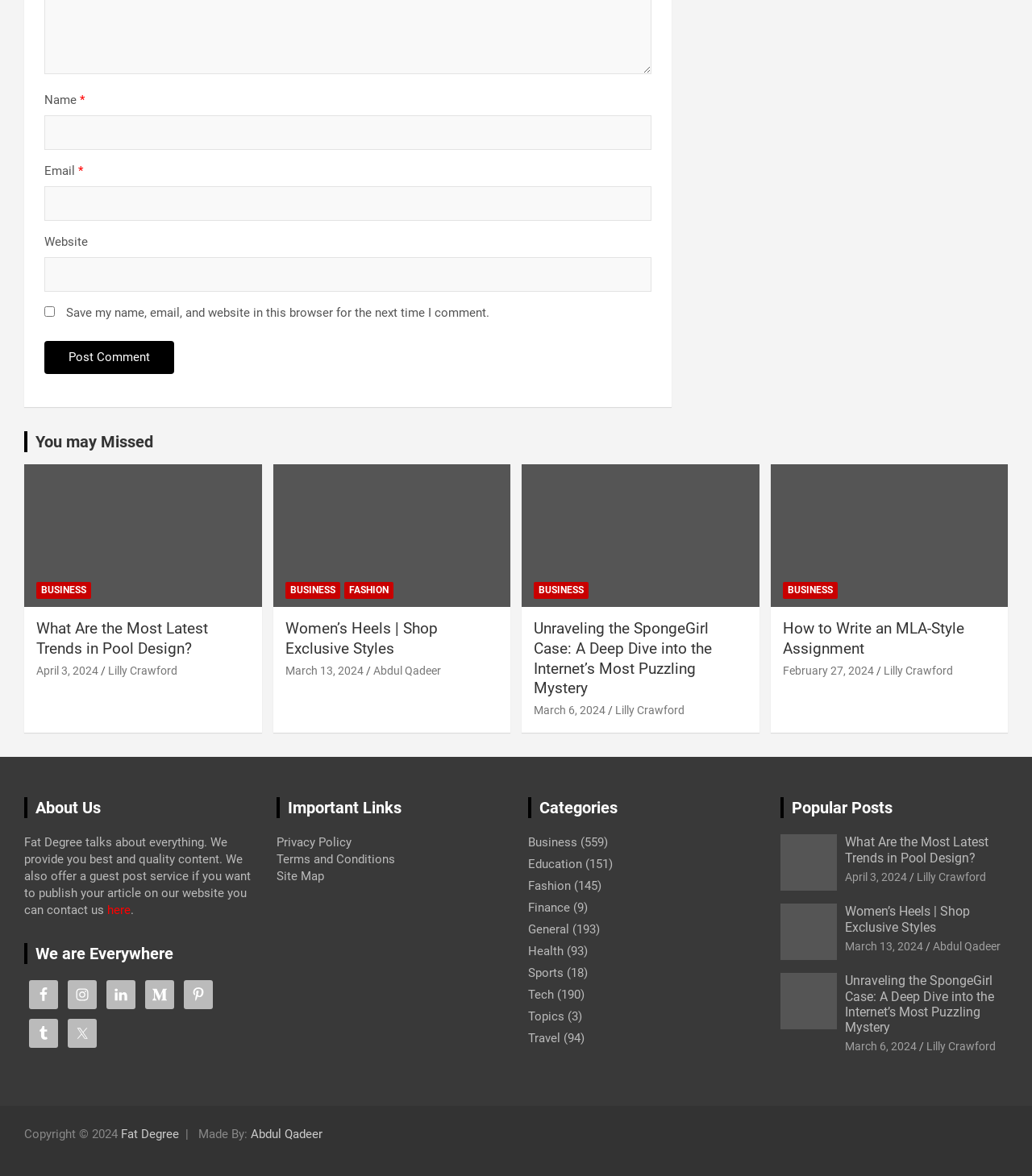Could you indicate the bounding box coordinates of the region to click in order to complete this instruction: "Enter your name".

[0.043, 0.098, 0.632, 0.128]